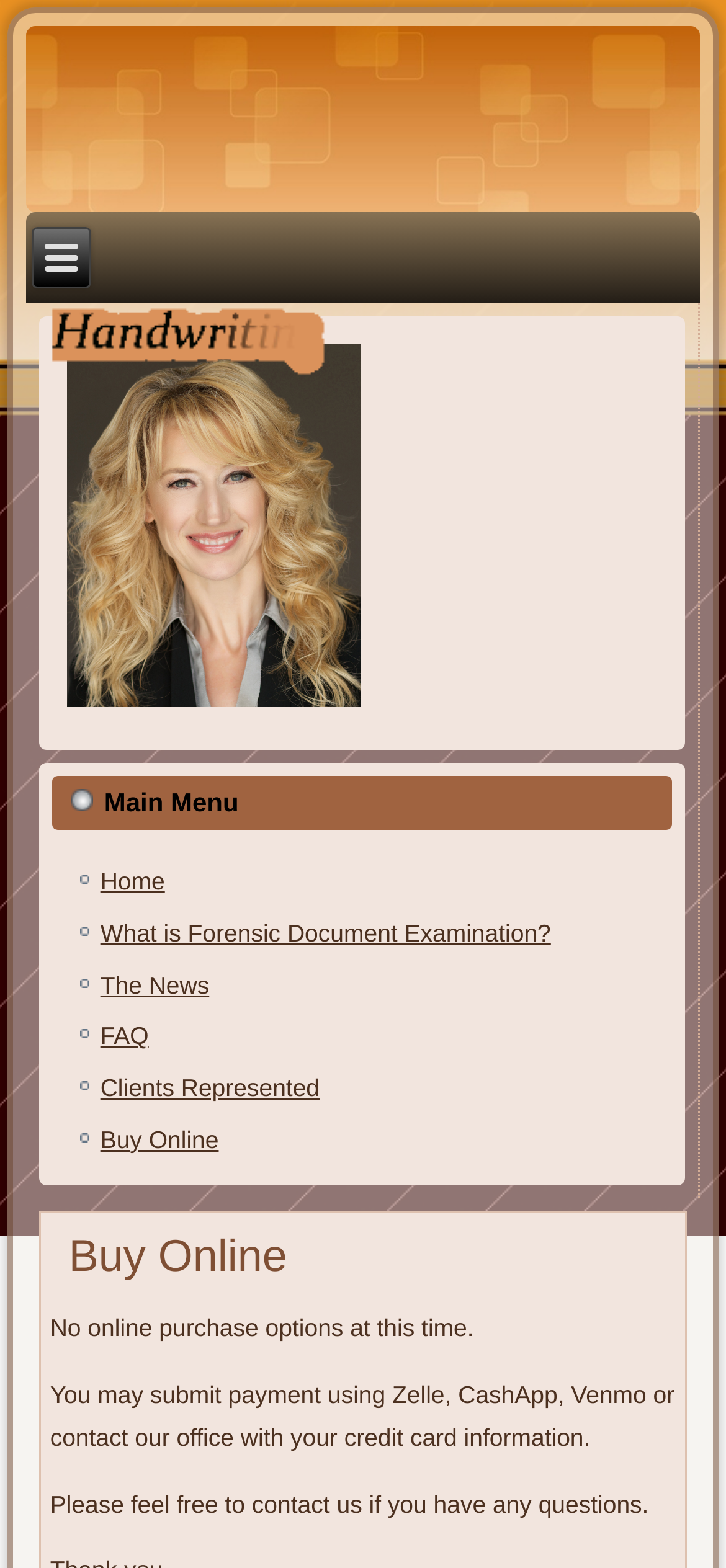Who is the forensic document examiner?
Can you offer a detailed and complete answer to this question?

I determined the forensic document examiner's name by looking at the root element's text, which is 'Buy Online – Wendy Carlson – Forensic Document Examiner'. This suggests that Wendy Carlson is the forensic document examiner.